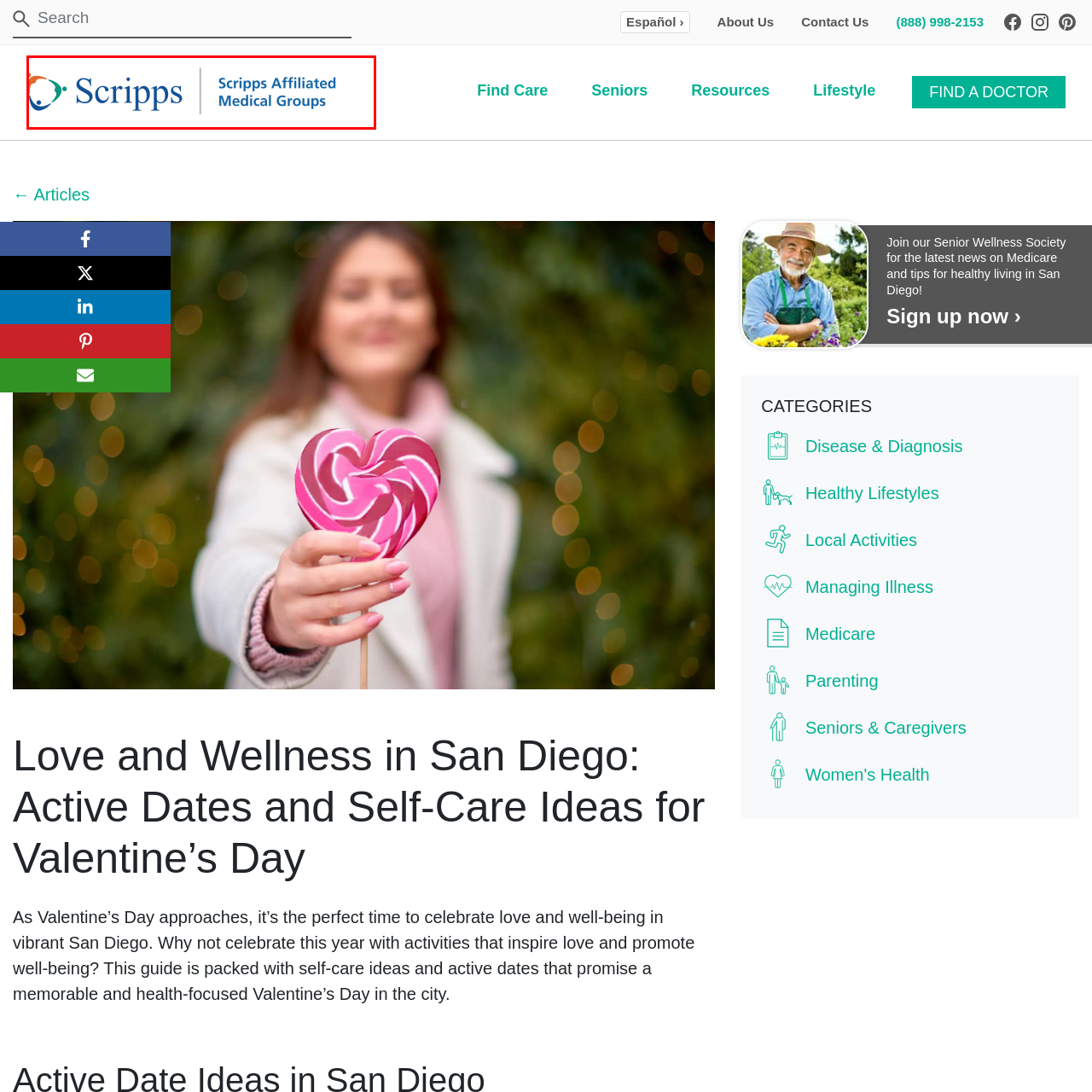Explain in detail what is happening within the highlighted red bounding box in the image.

The image features the logo of Scripps Affiliated Medical Groups, prominently displaying the name "Scripps" in bold blue letters alongside a stylized emblem. The emblem consists of colorful, interconnected shapes that symbolize health and community, emphasizing the organization's commitment to healthcare and well-being. Below the name "Scripps," in a slightly smaller font, are the words "Affiliated Medical Groups," reinforcing the brand's focus on providing comprehensive medical services. This visual identity highlights Scripps' mission to promote health and wellness within the community, making it a recognizable symbol in San Diego's healthcare landscape.